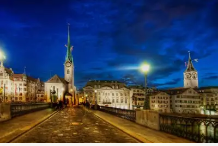What type of buildings are on either side of the bridge?
Look at the screenshot and respond with one word or a short phrase.

Majestic buildings